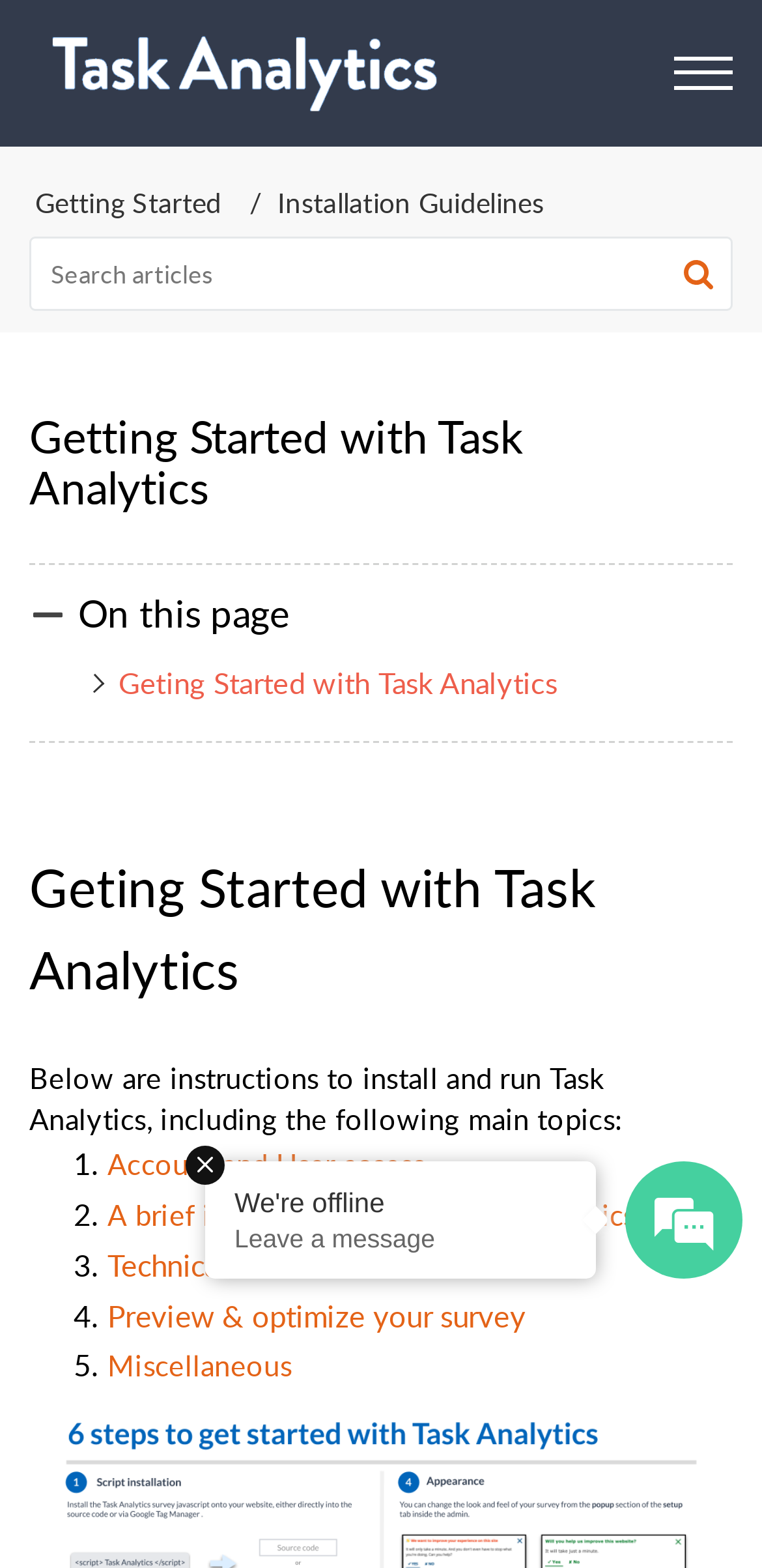Please identify the bounding box coordinates of the element I need to click to follow this instruction: "Read the introduction to Task Analytics Survey".

[0.141, 0.762, 0.961, 0.787]